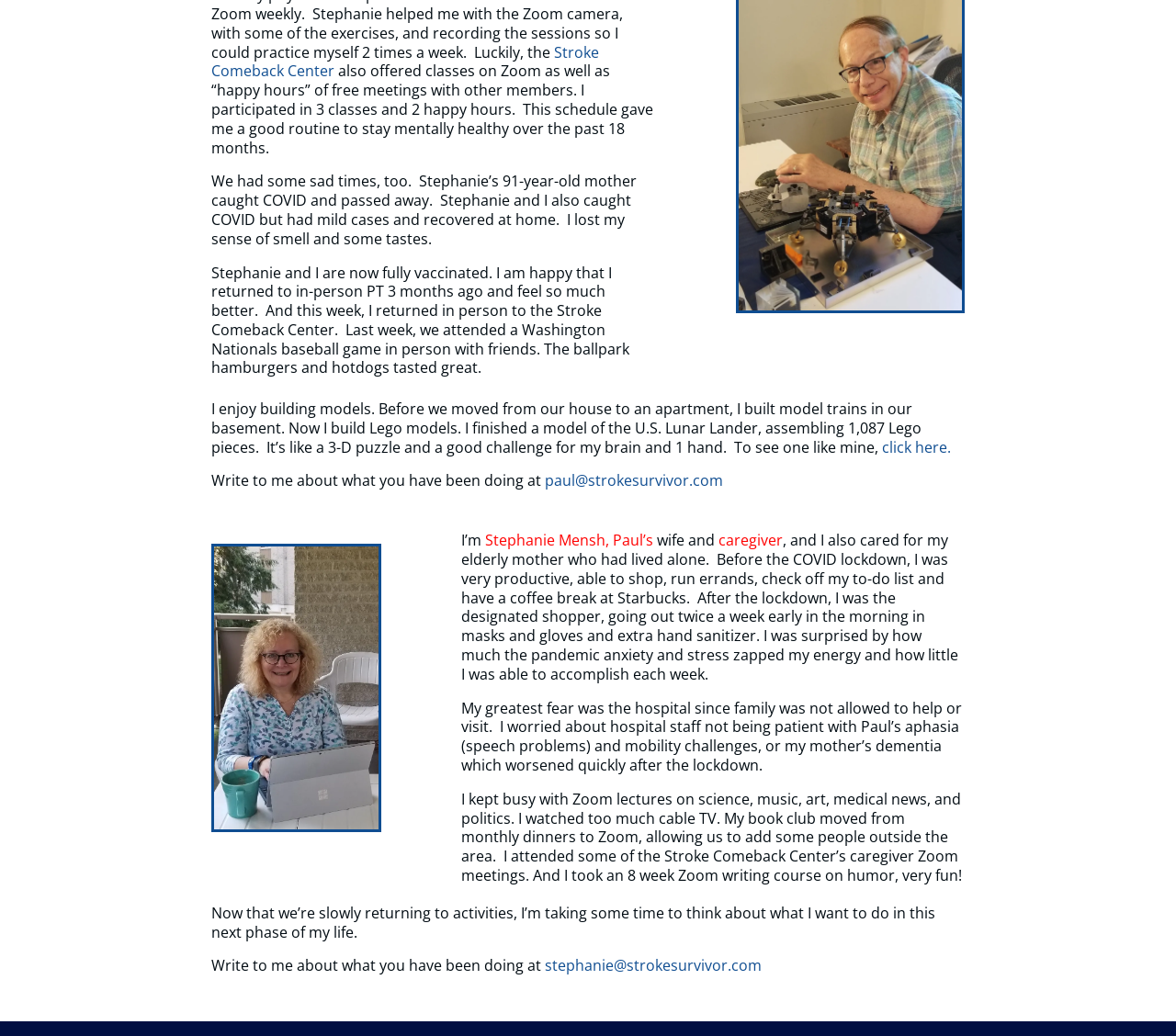Utilize the details in the image to give a detailed response to the question: What is Paul building in the image?

The image on the webpage shows Paul building a Lego model, and the text nearby mentions that he finished a model of the U.S. Lunar Lander, assembling 1,087 Lego pieces.